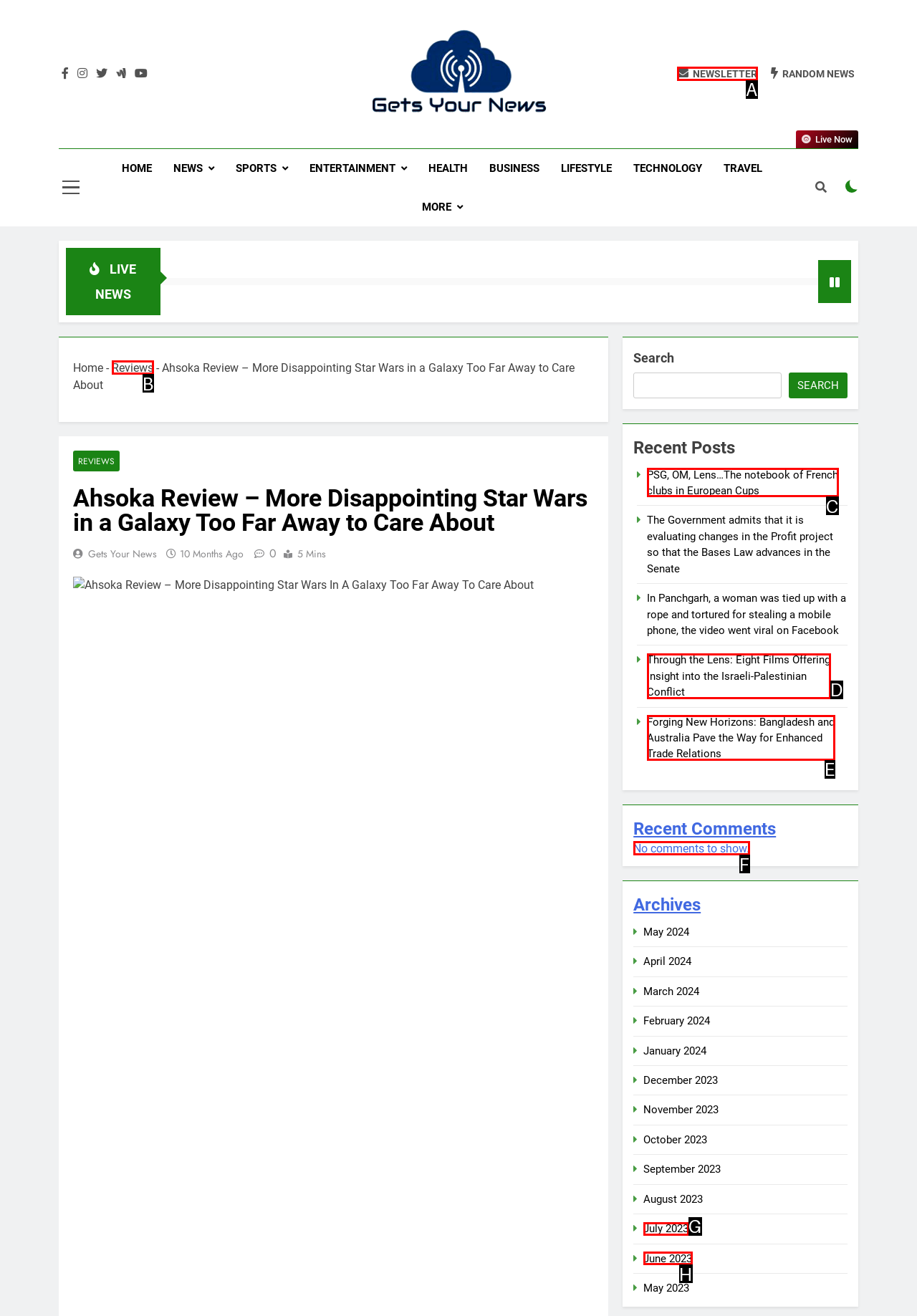Determine the HTML element that best matches this description: July 2023 from the given choices. Respond with the corresponding letter.

G